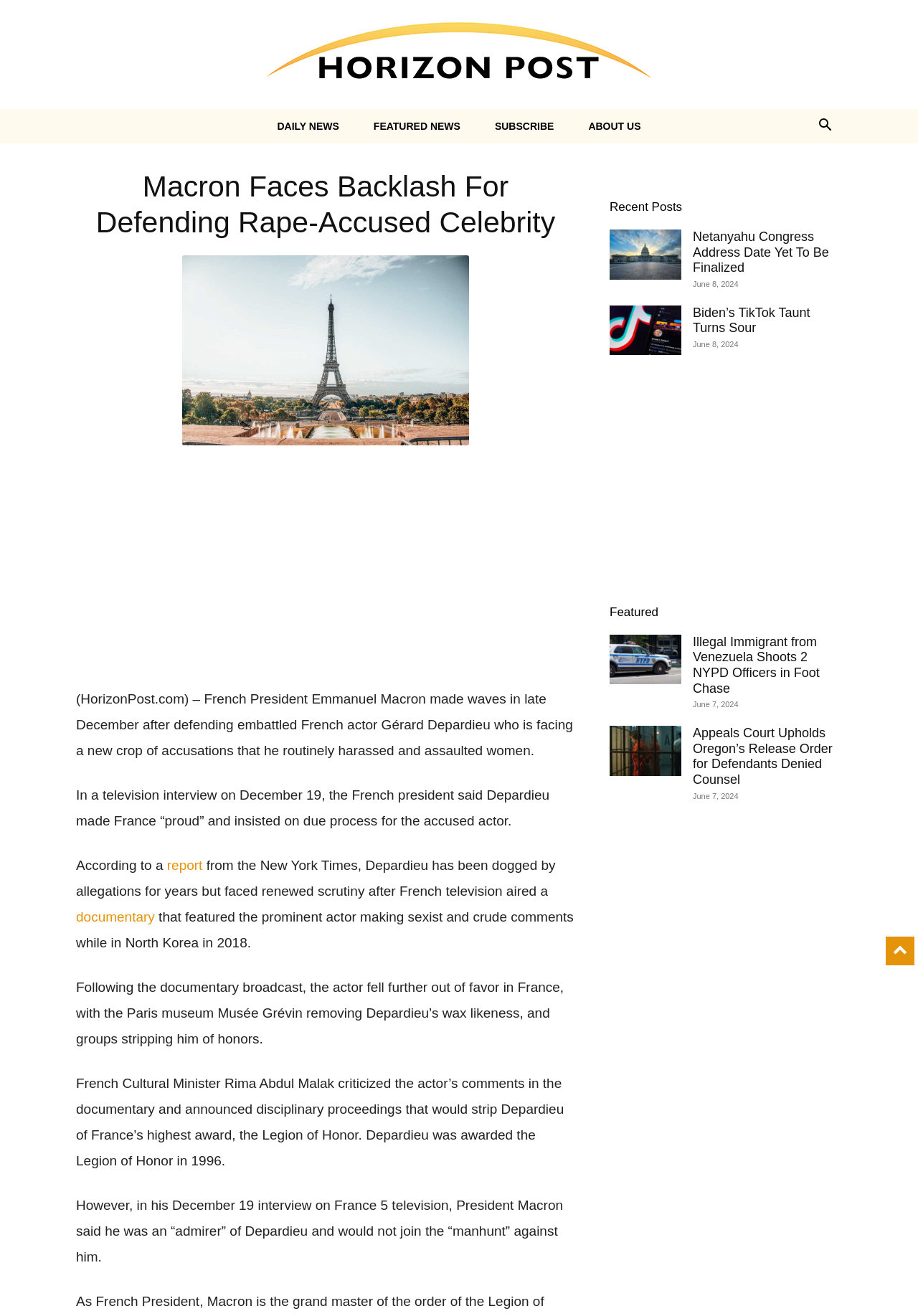Write a detailed summary of the webpage, including text, images, and layout.

The webpage is a news article from Horizon Post, with a title "Macron Faces Backlash For Defending Rape-Accused Celebrity". At the top, there is a navigation bar with links to "DAILY NEWS", "FEATURED NEWS", "SUBSCRIBE", and "ABOUT US". On the right side of the navigation bar, there is a search button.

Below the navigation bar, there is a large heading that displays the title of the article. To the right of the heading, there is an image. Below the image, there is a block of text that summarizes the article, discussing French President Emmanuel Macron's defense of actor Gérard Depardieu, who is facing allegations of harassment and assault.

To the right of the article, there is a section labeled "Recent Posts" that displays a list of links to other news articles, each with a heading, a brief summary, and an image. The articles are arranged in a vertical list, with the most recent articles at the top. Each article also has a timestamp indicating the date it was published.

Throughout the webpage, there are several advertisements displayed in iframes. These advertisements are scattered throughout the page, often between sections of content.